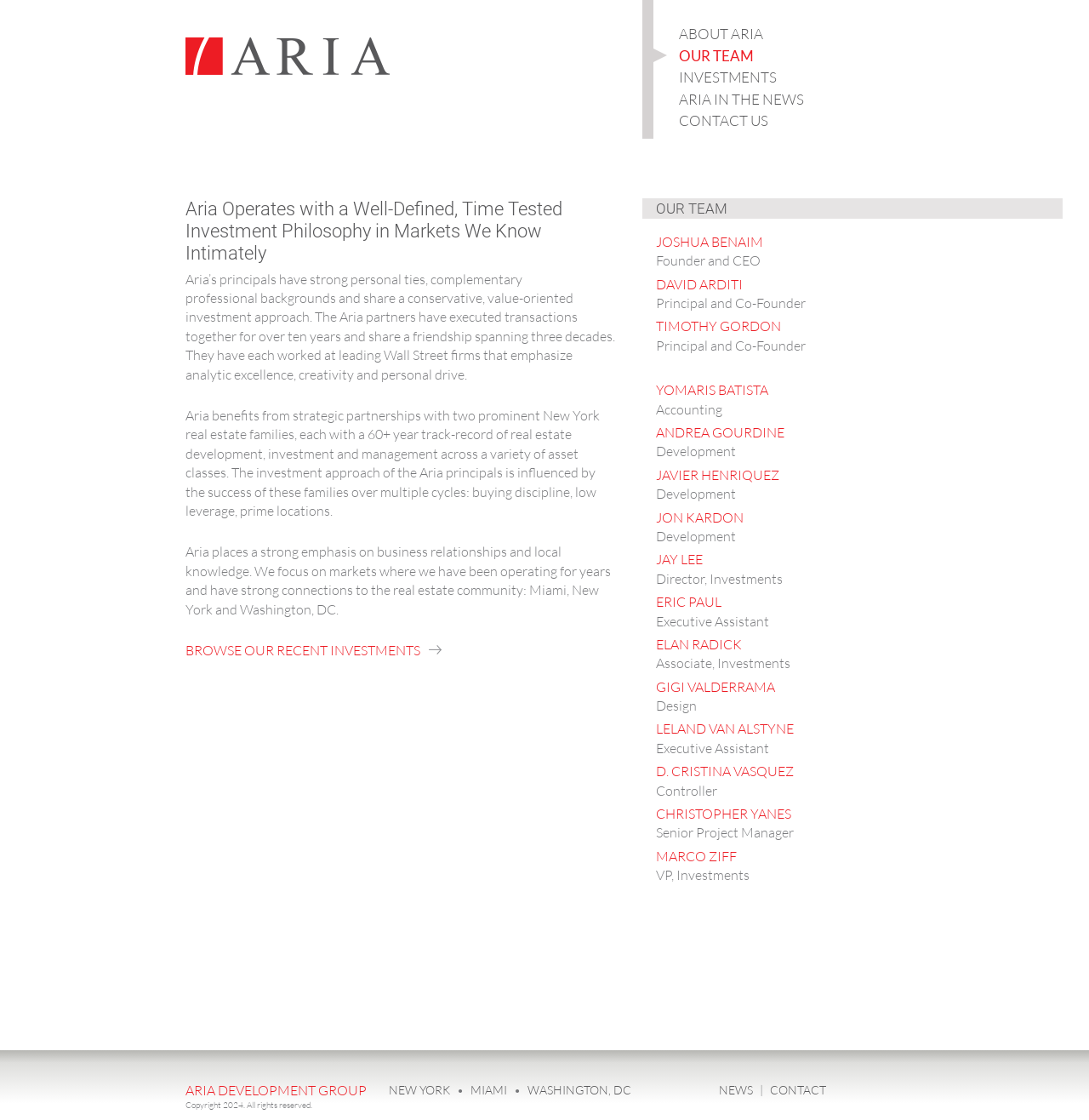Identify the bounding box for the described UI element: "David Arditi".

[0.602, 0.246, 0.682, 0.261]